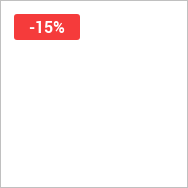Observe the image and answer the following question in detail: What is the purpose of the discount tag?

The vibrant red tag prominently displaying a '-15%' discount is a visual cue that highlights the savings available, enticing potential buyers, and its purpose is to attract attention and drive customers toward making a purchase on the website.